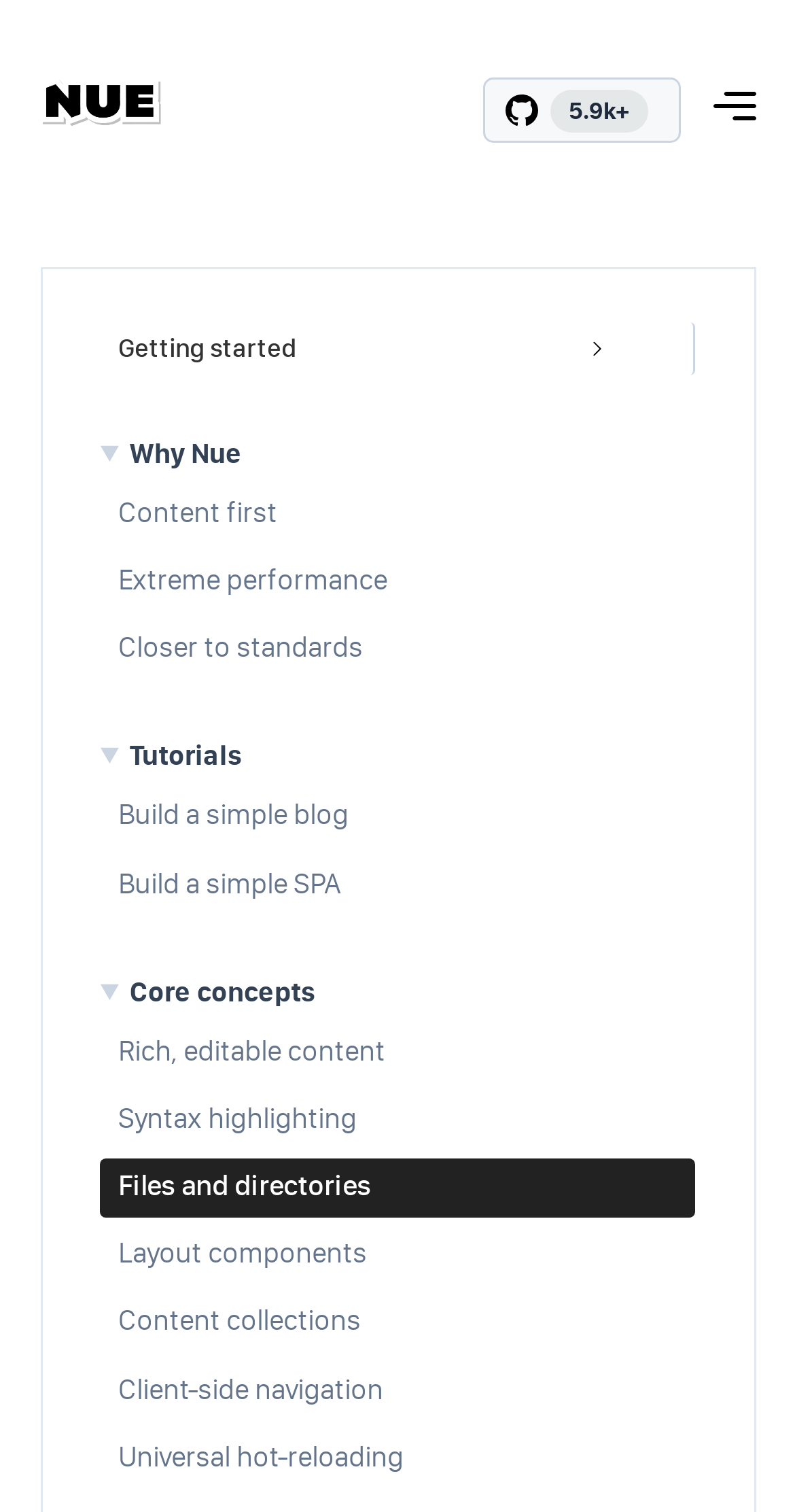Point out the bounding box coordinates of the section to click in order to follow this instruction: "Click on the Getting started link".

[0.129, 0.213, 0.874, 0.248]